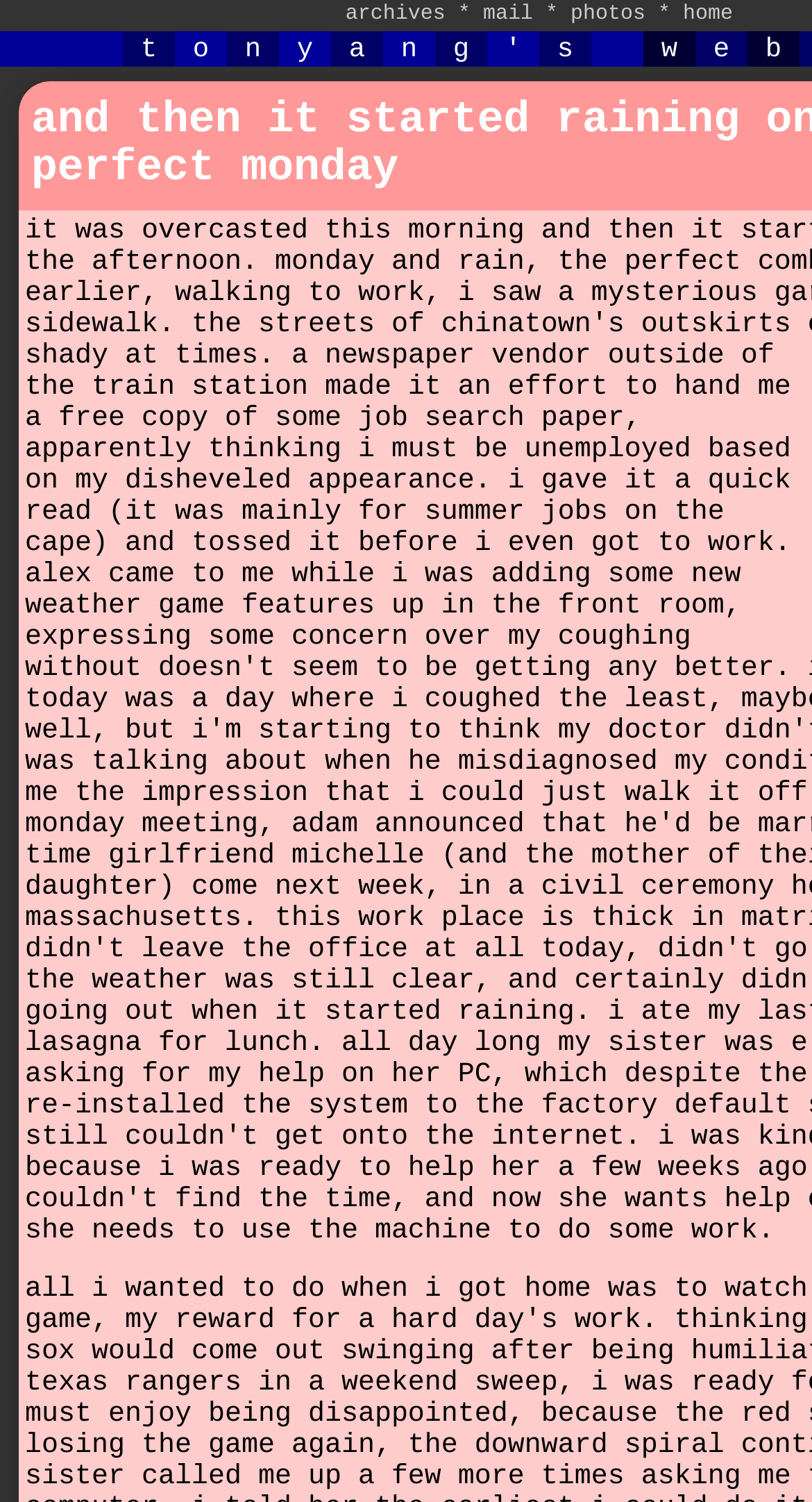Please reply with a single word or brief phrase to the question: 
What is the text formed by the layout table cells?

tonyang's web